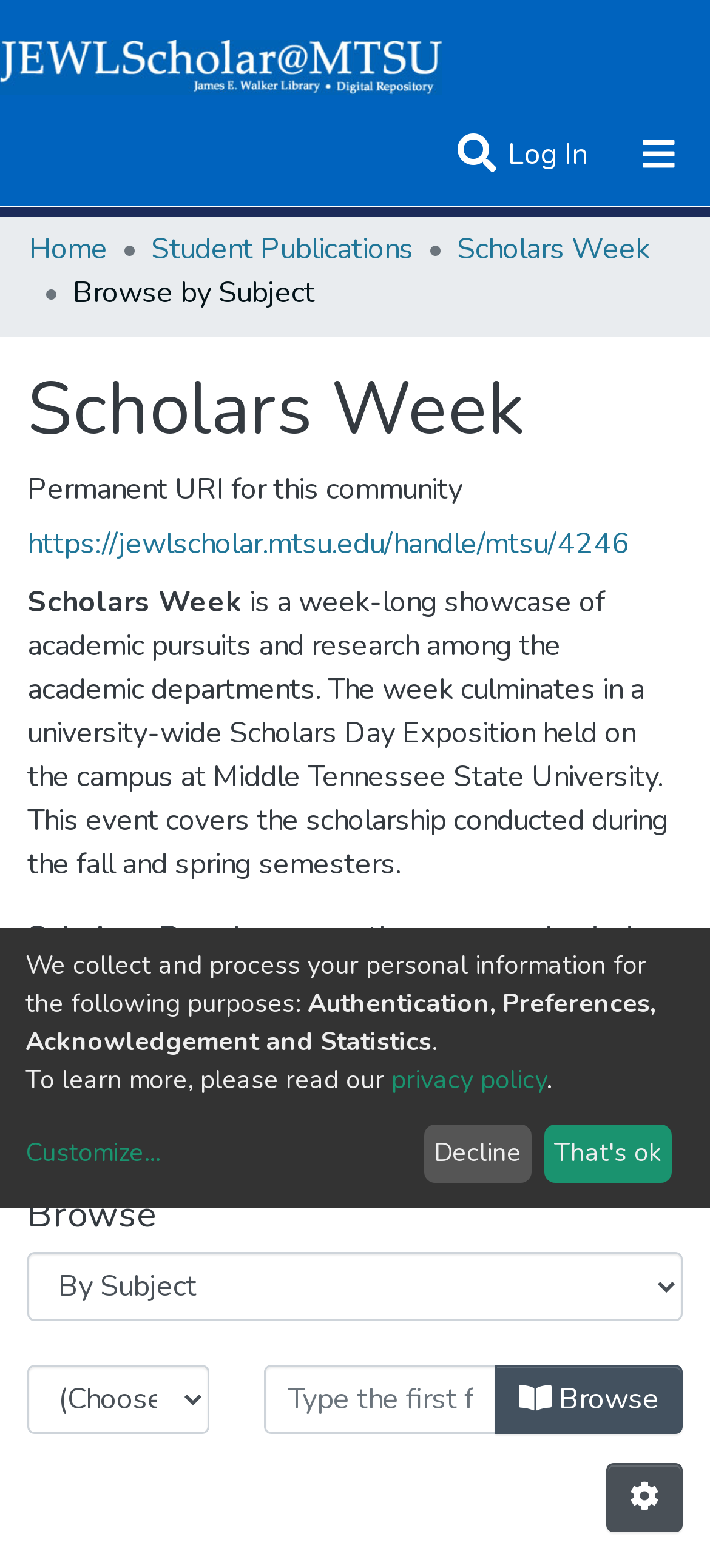Articulate a complete and detailed caption of the webpage elements.

The webpage is a scholarly platform, specifically a page for browsing Scholars Week by subject, with the current subject being "Biology education". 

At the top of the page, there is a user profile bar with an MTSU logo on the left, a search bar in the middle, and a "Log In" button on the right. Below the user profile bar, there is a main navigation bar with links to "Collections", "Browse", and a breadcrumb navigation showing the current location as "Scholars Week" under "Student Publications" and "Home".

The main content of the page is divided into two sections. The top section has a heading "Scholars Week" and provides a description of the event, which is a week-long showcase of academic pursuits and research among the academic departments. It also mentions a one-day event showcasing academic pursuits and research during the summer semester.

The bottom section is dedicated to browsing Scholars Week by subject. It has a heading "Browsing Scholars Week by Subject 'Biology education'" and provides a combobox to select a community or collection to browse. There is also a textbox to type the first few letters and a "Browse" button to search. Additionally, there are pagination options available.

At the bottom of the page, there is a section with a notice about collecting and processing personal information, with links to a privacy policy and an option to customize or decline.